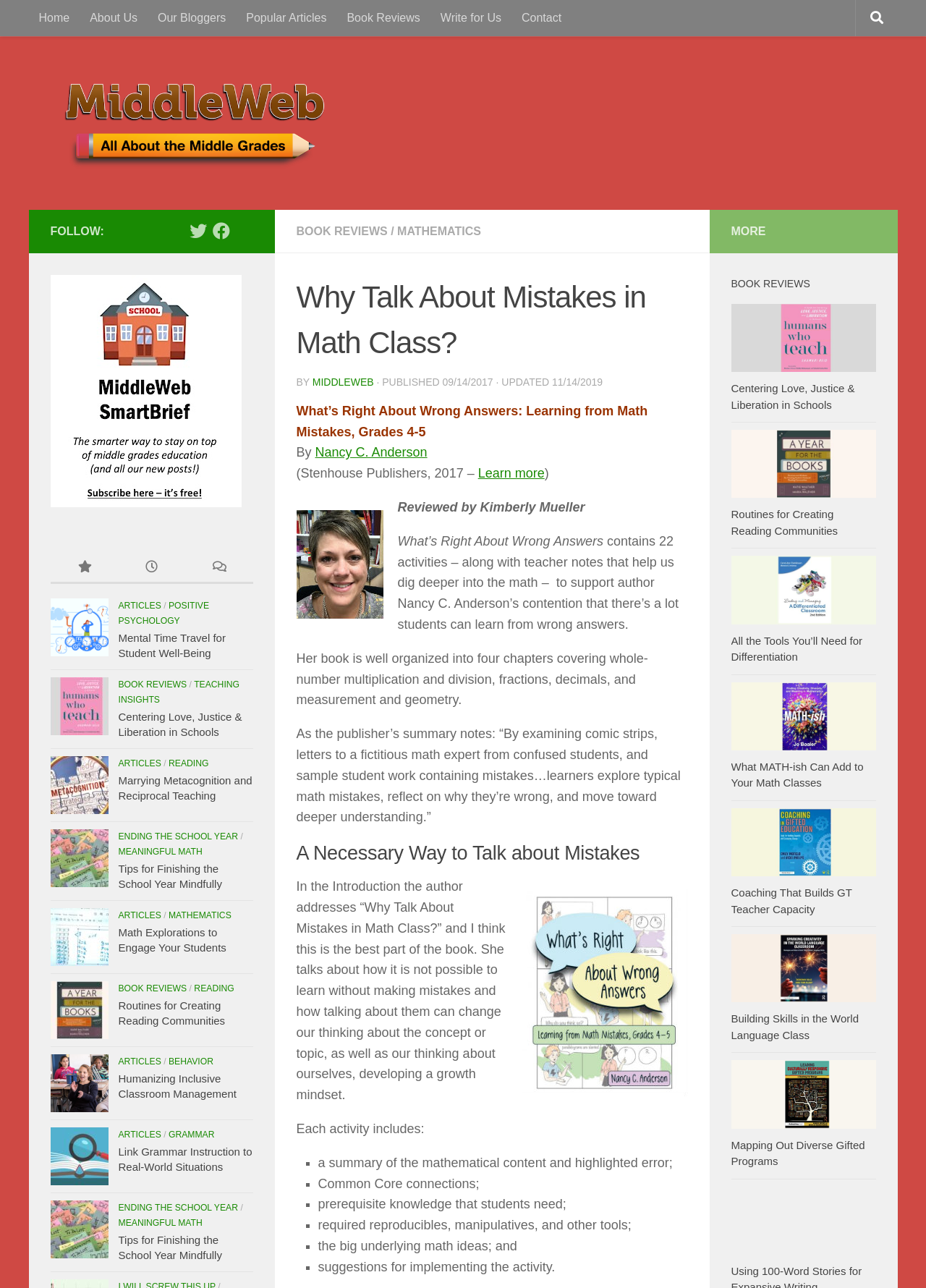Based on the image, provide a detailed response to the question:
What is the title of the book being reviewed?

I found the title of the book by looking at the text 'What’s Right About Wrong Answers: Learning from Math Mistakes, Grades 4-5' which is a static text element on the webpage.